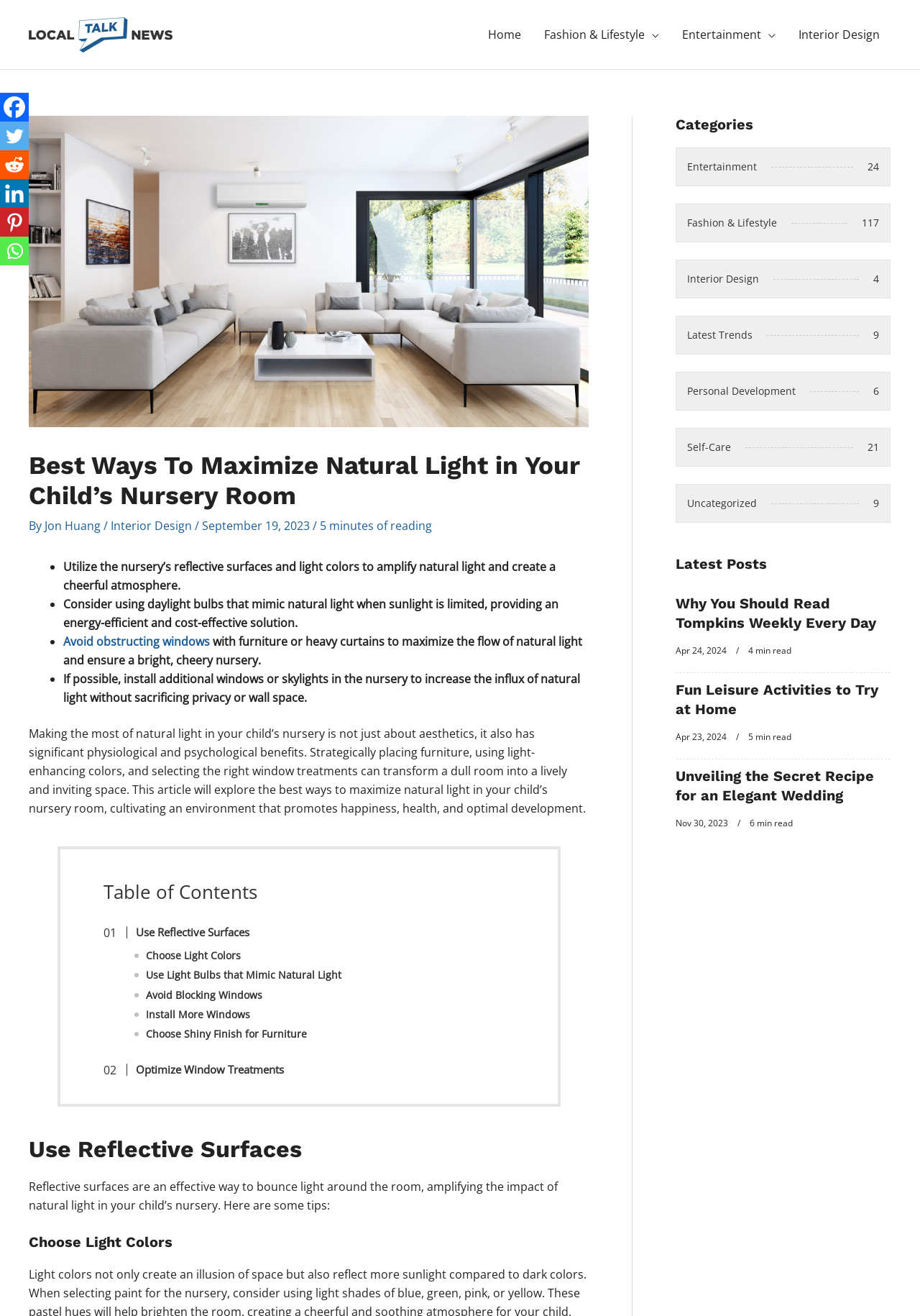Given the element description: "Home", predict the bounding box coordinates of the UI element it refers to, using four float numbers between 0 and 1, i.e., [left, top, right, bottom].

[0.518, 0.009, 0.579, 0.044]